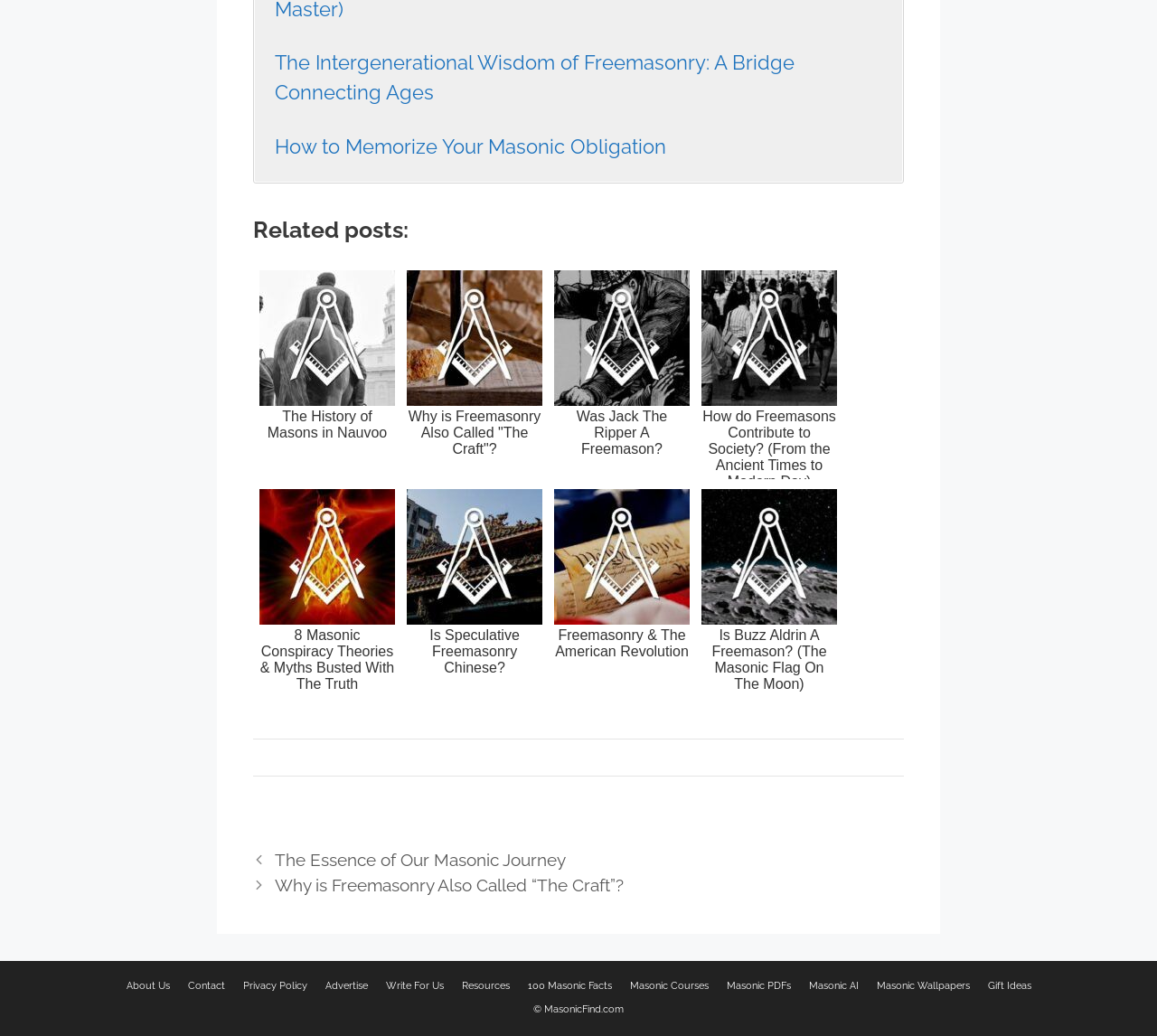Determine the coordinates of the bounding box for the clickable area needed to execute this instruction: "Go to the 'About Us' page".

[0.109, 0.946, 0.146, 0.957]